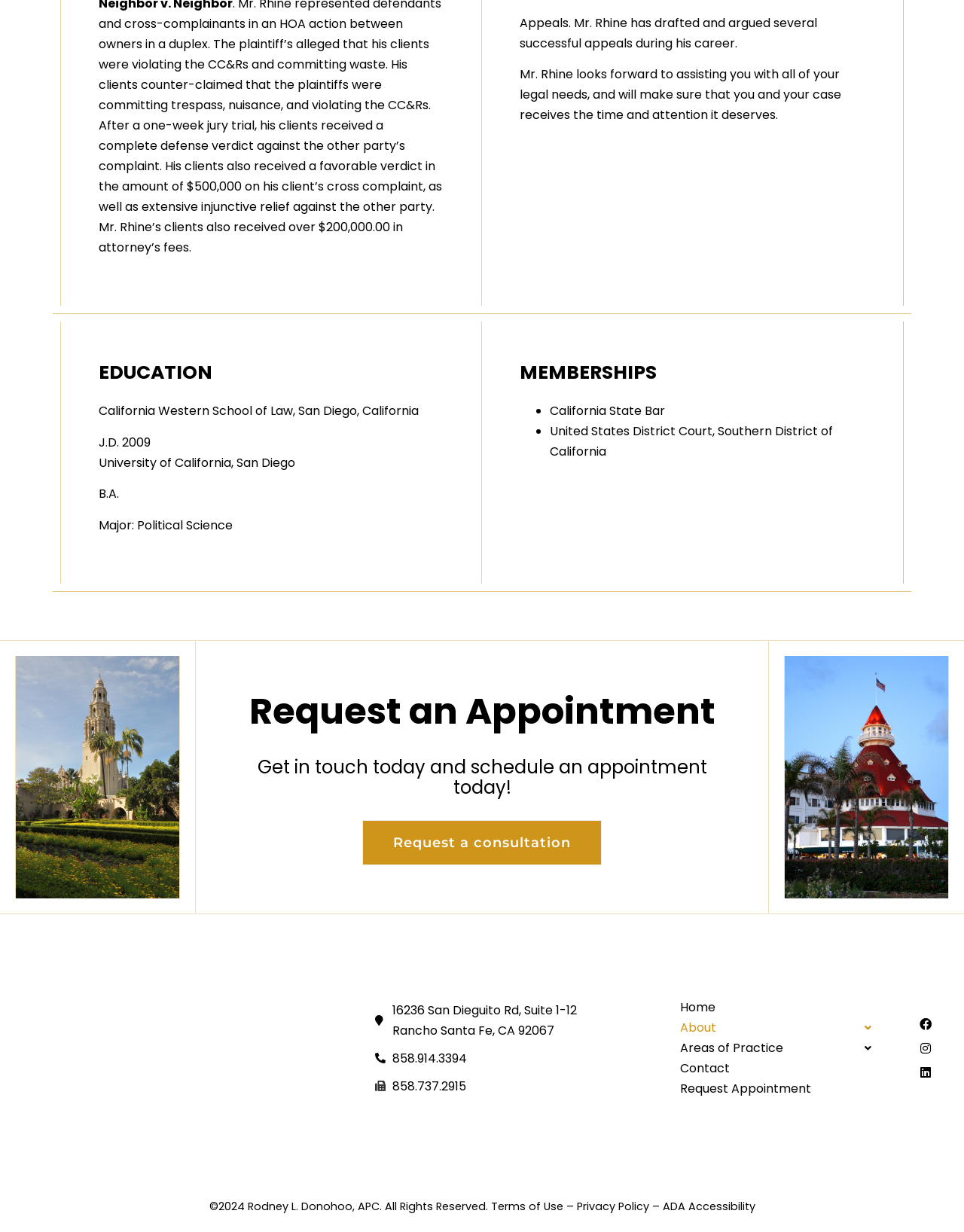What is the phone number to contact Mr. Rhine?
Look at the image and answer with only one word or phrase.

858.914.3394